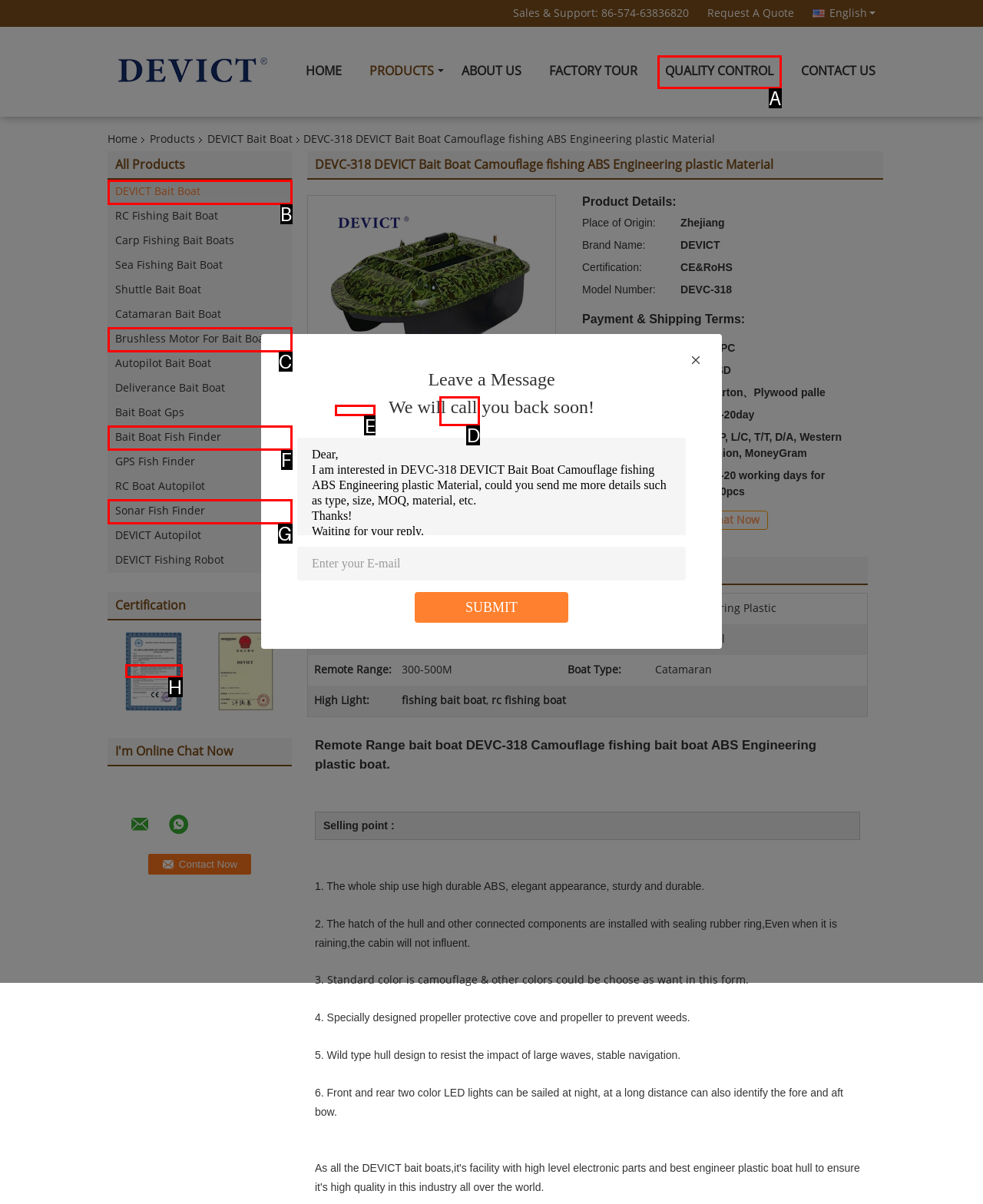Select the HTML element that corresponds to the description: Brushless Motor For Bait Boat
Reply with the letter of the correct option from the given choices.

C